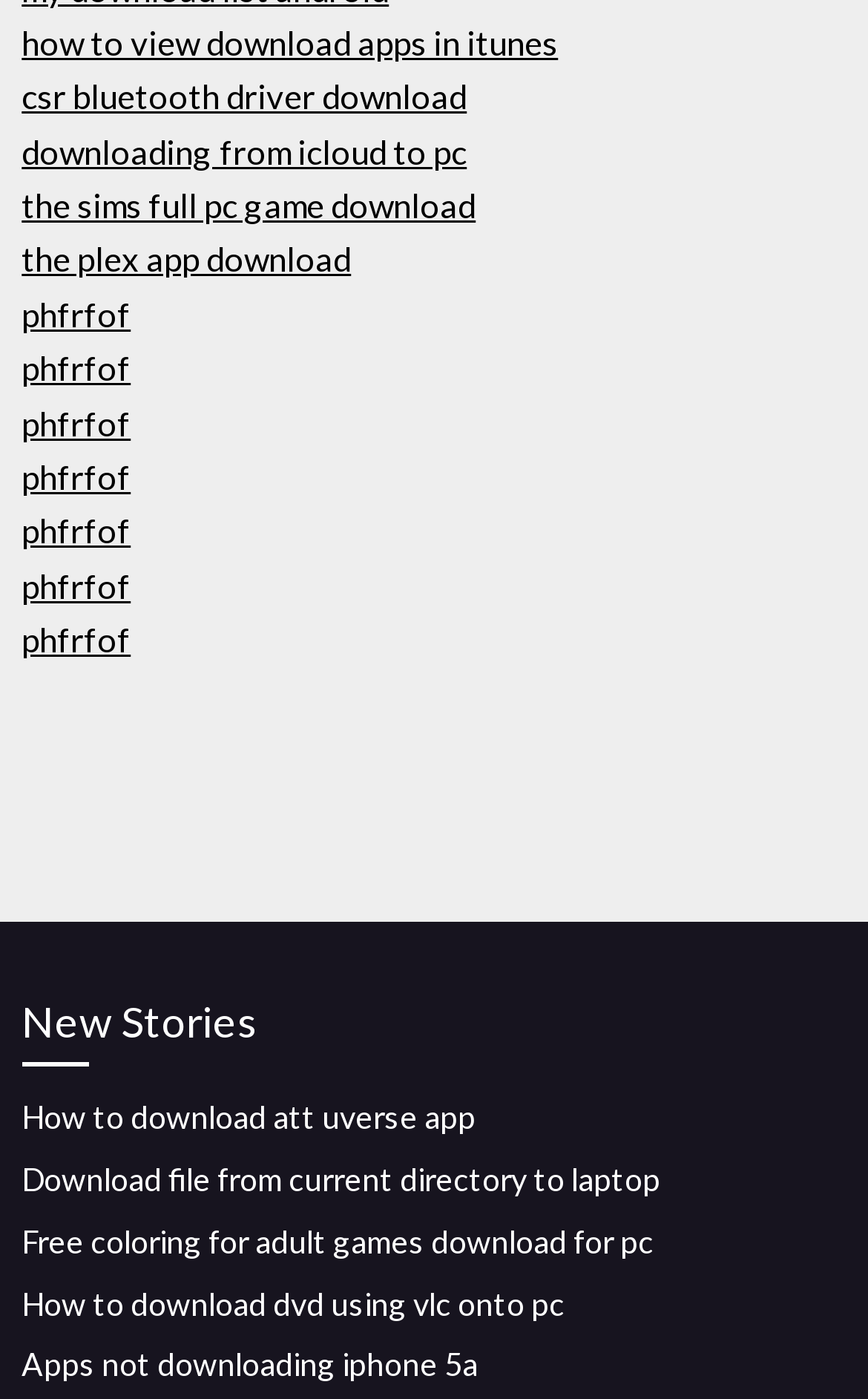Could you determine the bounding box coordinates of the clickable element to complete the instruction: "Click on 'how to view download apps in itunes'"? Provide the coordinates as four float numbers between 0 and 1, i.e., [left, top, right, bottom].

[0.025, 0.016, 0.643, 0.044]